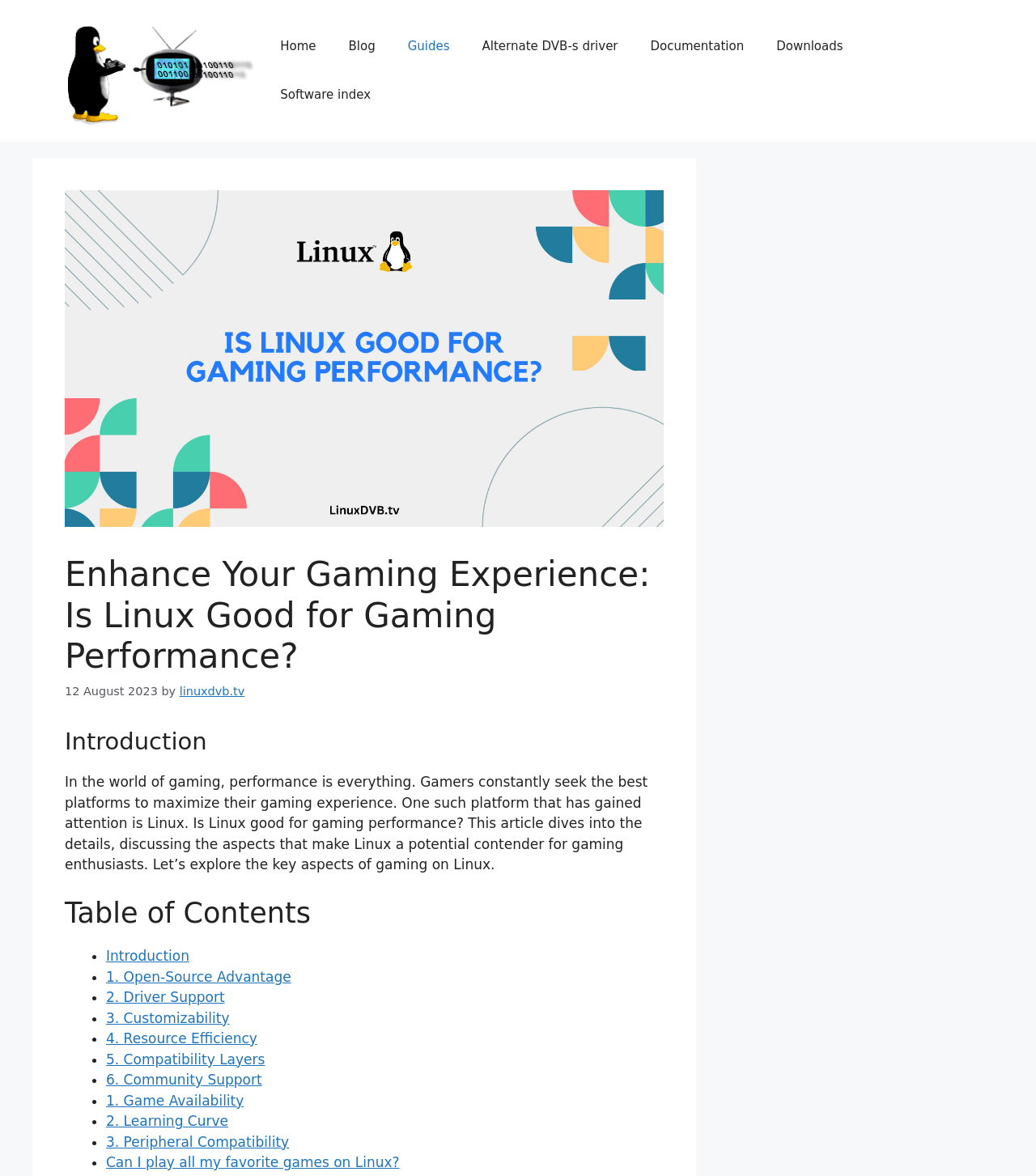Determine the bounding box coordinates of the section to be clicked to follow the instruction: "Click the 'Can I play all my favorite games on Linux?' link". The coordinates should be given as four float numbers between 0 and 1, formatted as [left, top, right, bottom].

[0.102, 0.981, 0.386, 0.995]